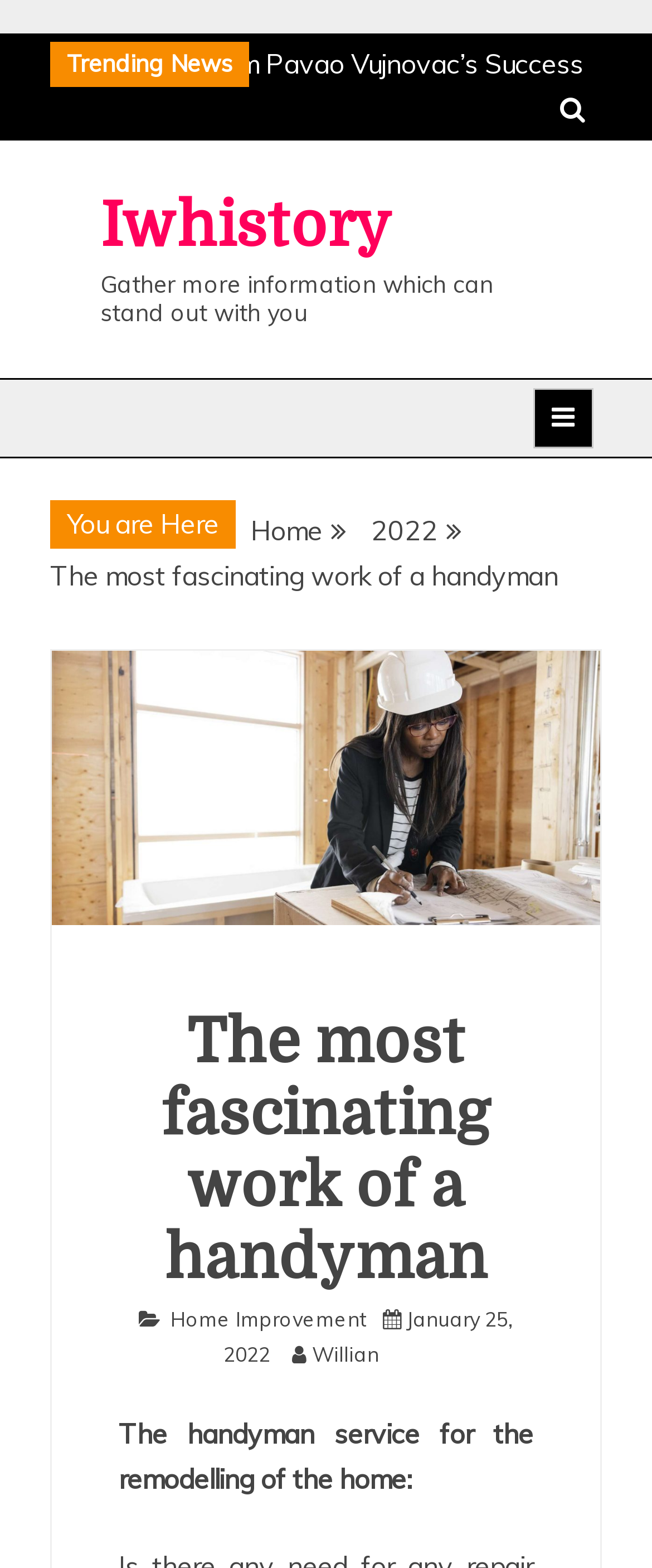Specify the bounding box coordinates of the region I need to click to perform the following instruction: "Open the primary menu". The coordinates must be four float numbers in the range of 0 to 1, i.e., [left, top, right, bottom].

[0.818, 0.247, 0.91, 0.286]